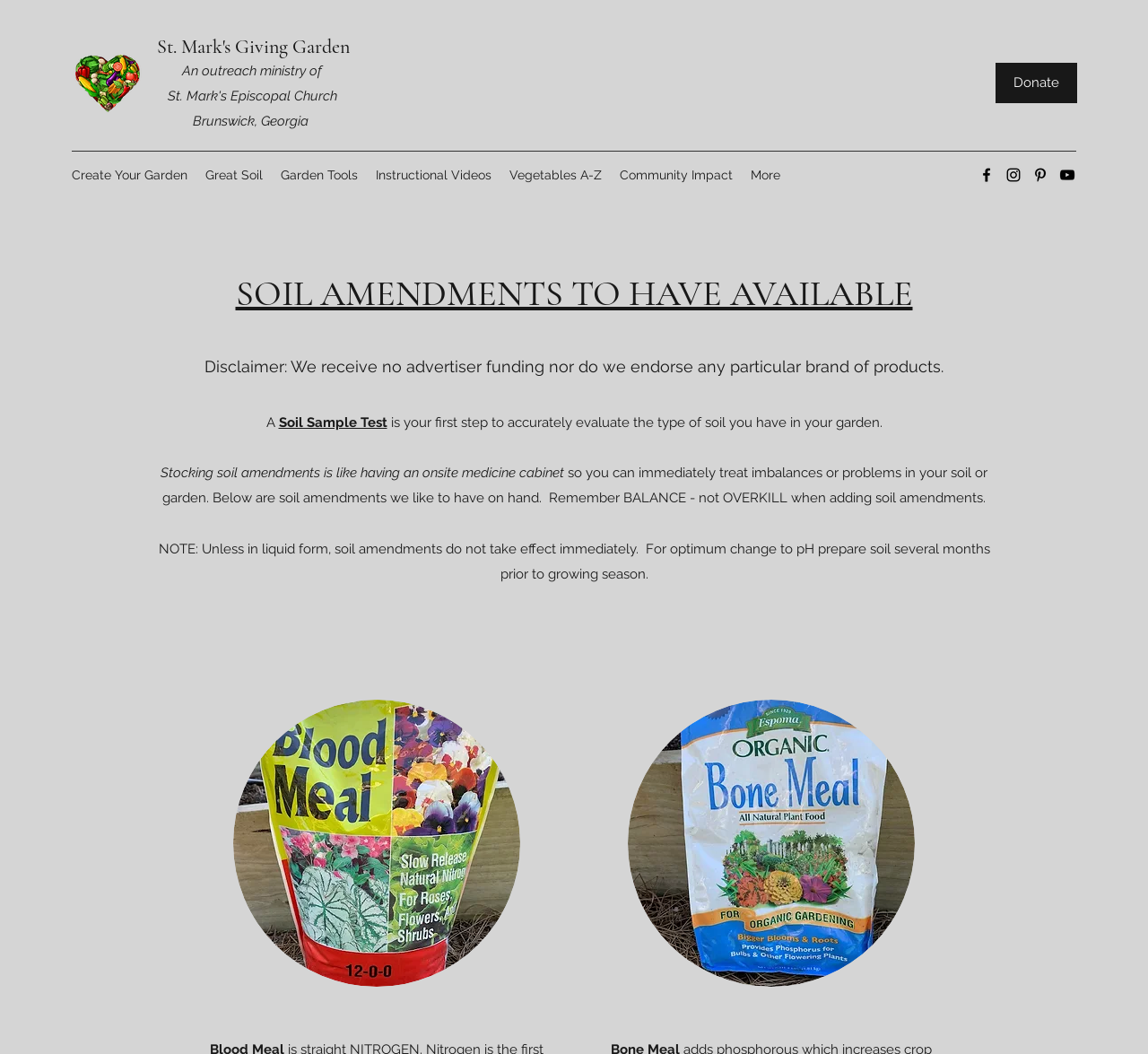Using details from the image, please answer the following question comprehensively:
What is the purpose of soil sample testing?

I found the answer by reading the text associated with the link 'Soil Sample Test', which states that it is the first step to accurately evaluate the type of soil you have in your garden.